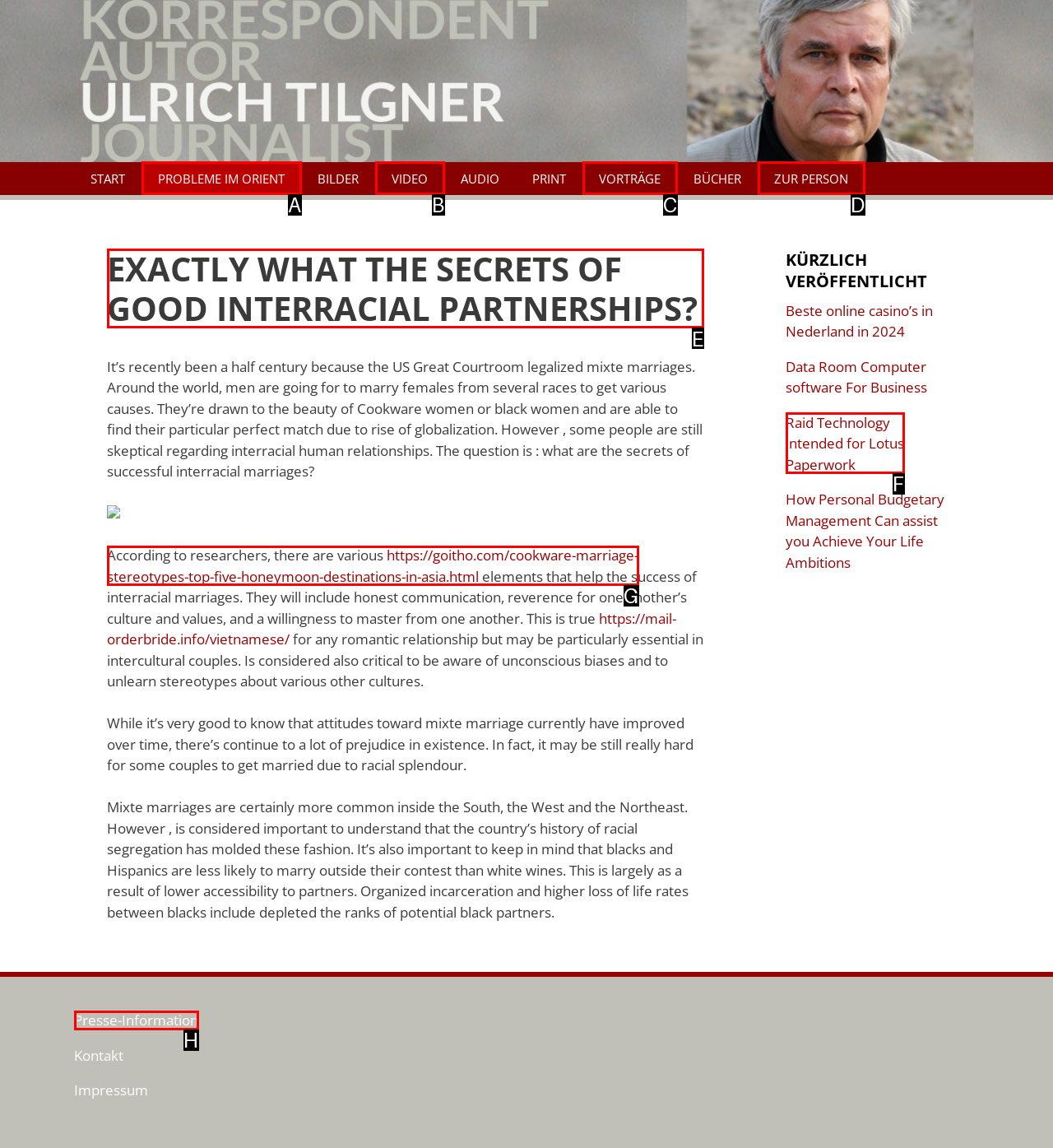Select the right option to accomplish this task: Read the article about the secrets of good interracial partnerships. Reply with the letter corresponding to the correct UI element.

E